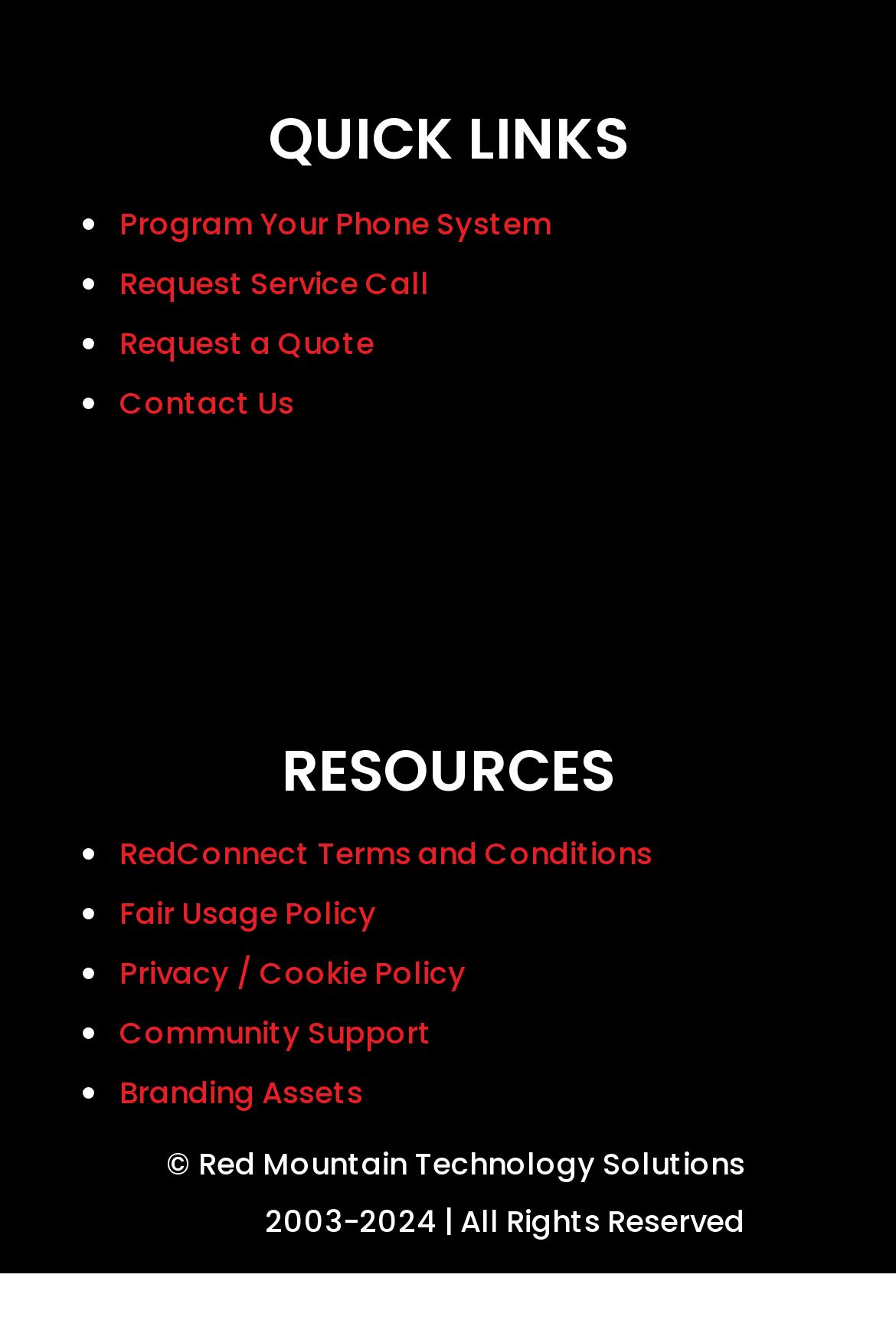What are the quick links available?
With the help of the image, please provide a detailed response to the question.

The quick links are listed under the 'QUICK LINKS' heading, which includes links to 'Program Your Phone System', 'Request Service Call', 'Request a Quote', and 'Contact Us'.